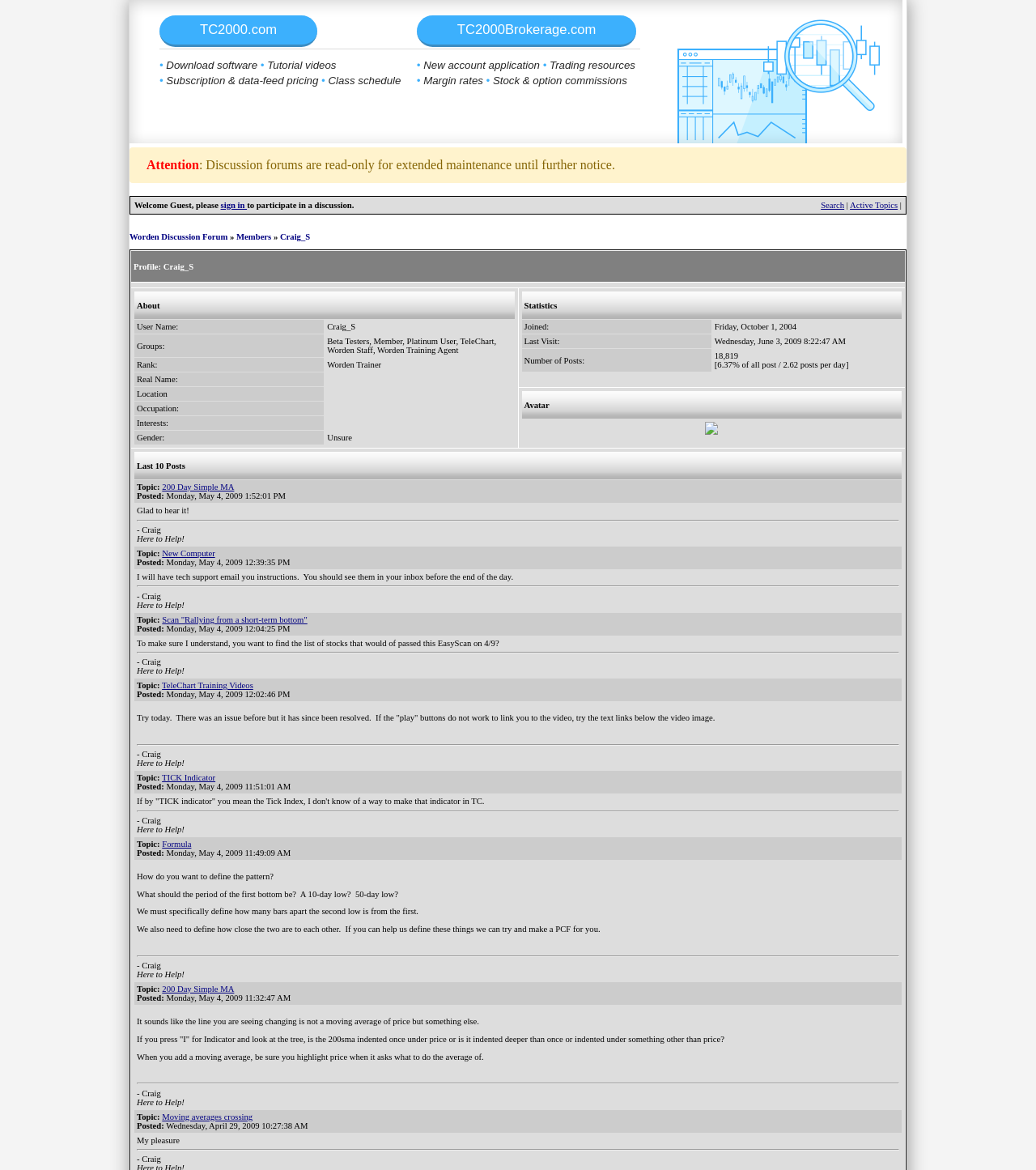Articulate a detailed summary of the webpage's content and design.

The webpage is the Worden Discussion Forum, which appears to be a community forum for discussing various topics related to Worden, a software company. 

At the top of the page, there are several links and buttons, including "TC2000.com", "Download software", "Tutorial videos", "Subscription & data-feed pricing", "Class schedule", "TC2000Brokerage.com", "New account application", "Trading resources", and "Margin rates". These links and buttons are arranged horizontally across the top of the page.

Below these links and buttons, there is a table with two columns. The left column contains a welcome message and a link to sign in, while the right column contains links to search and active topics.

Below this table, there is a section dedicated to a user profile, specifically for a user named Craig_S. This section contains a table with various details about the user, including their username, groups they belong to, rank, real name, location, occupation, interests, and gender. There is also a section for statistics, which includes information about when the user joined and their last visit, as well as the number of posts they have made.

There are no images on the page, but there are several tables and links that provide information about the user and the forum. The overall layout is organized and easy to navigate, with clear headings and concise text.